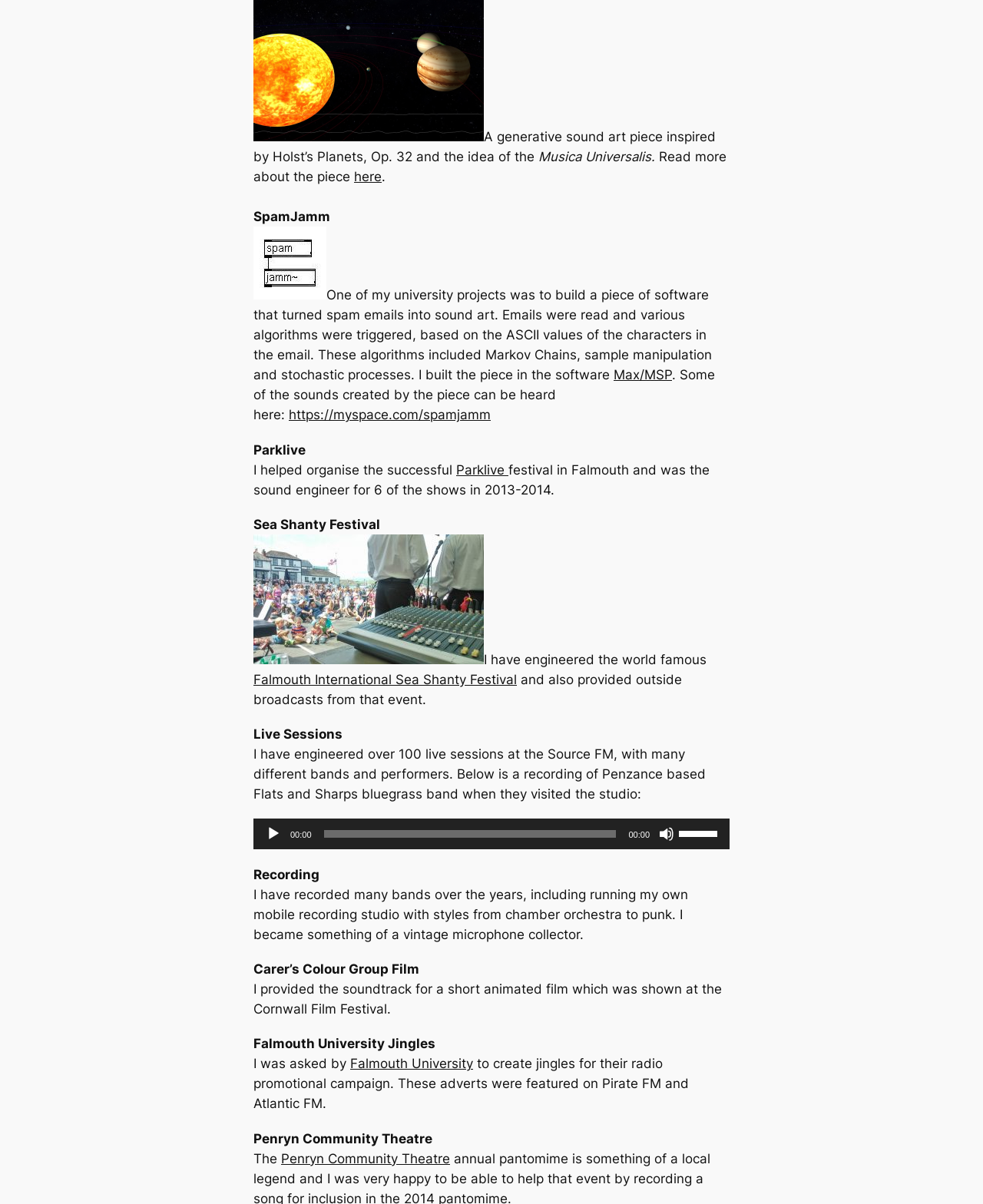Locate the UI element described by Falmouth University and provide its bounding box coordinates. Use the format (top-left x, top-left y, bottom-right x, bottom-right y) with all values as floating point numbers between 0 and 1.

[0.356, 0.877, 0.481, 0.89]